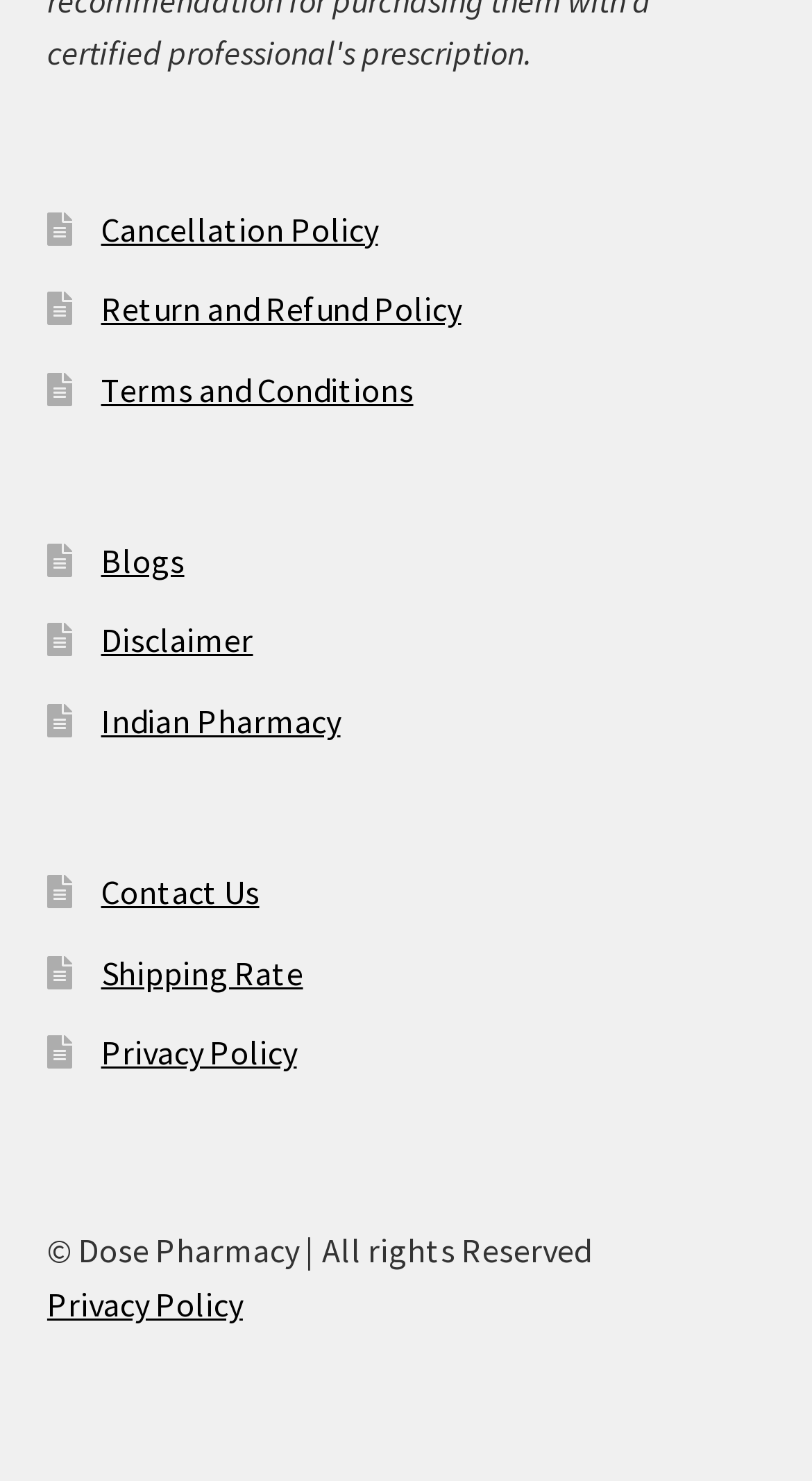Please identify the bounding box coordinates of the element that needs to be clicked to perform the following instruction: "Check Shipping Rate".

[0.124, 0.642, 0.373, 0.67]